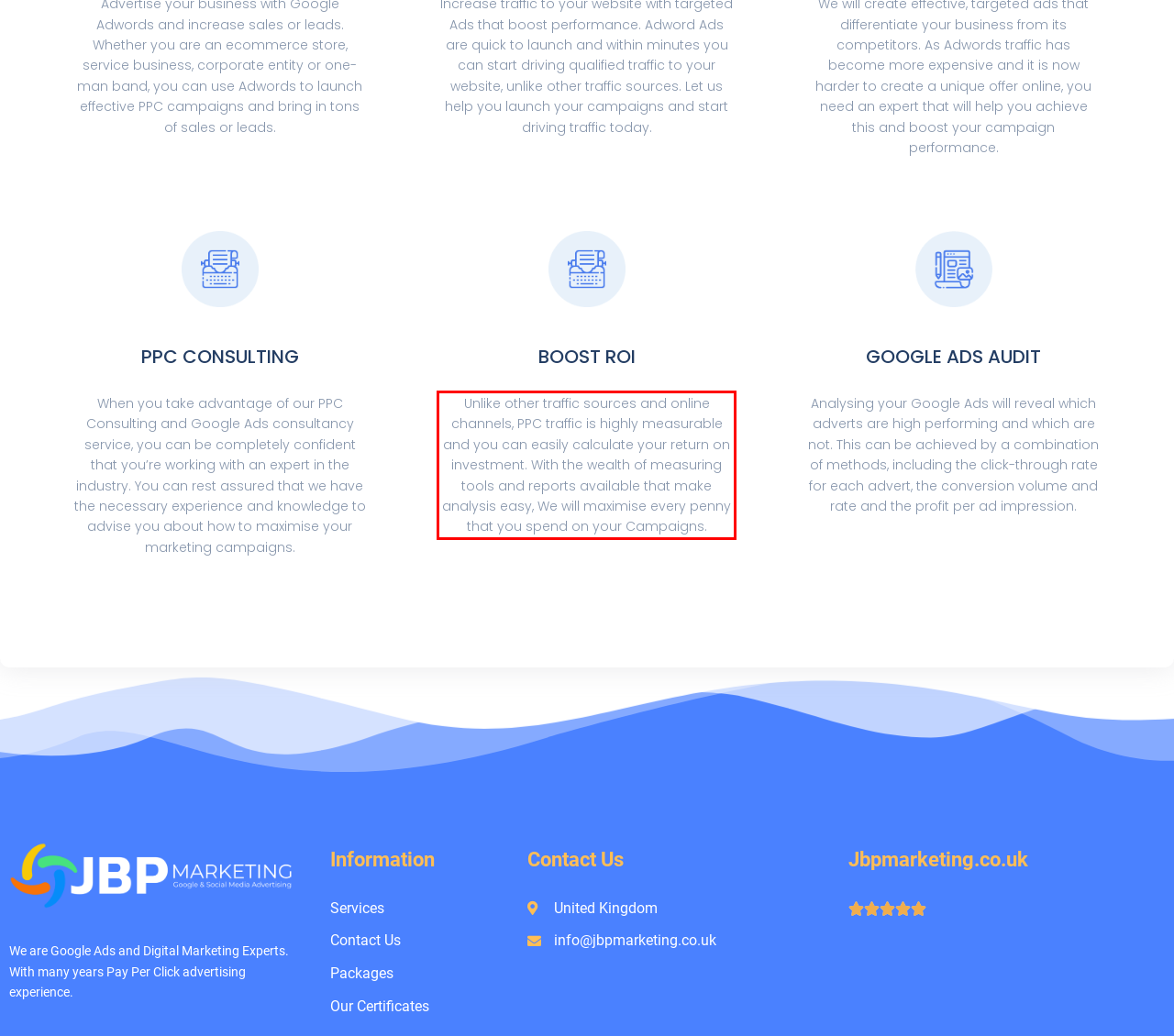Please perform OCR on the UI element surrounded by the red bounding box in the given webpage screenshot and extract its text content.

Unlike other traffic sources and online channels, PPC traffic is highly measurable and you can easily calculate your return on investment. With the wealth of measuring tools and reports available that make analysis easy, We will maximise every penny that you spend on your Campaigns.